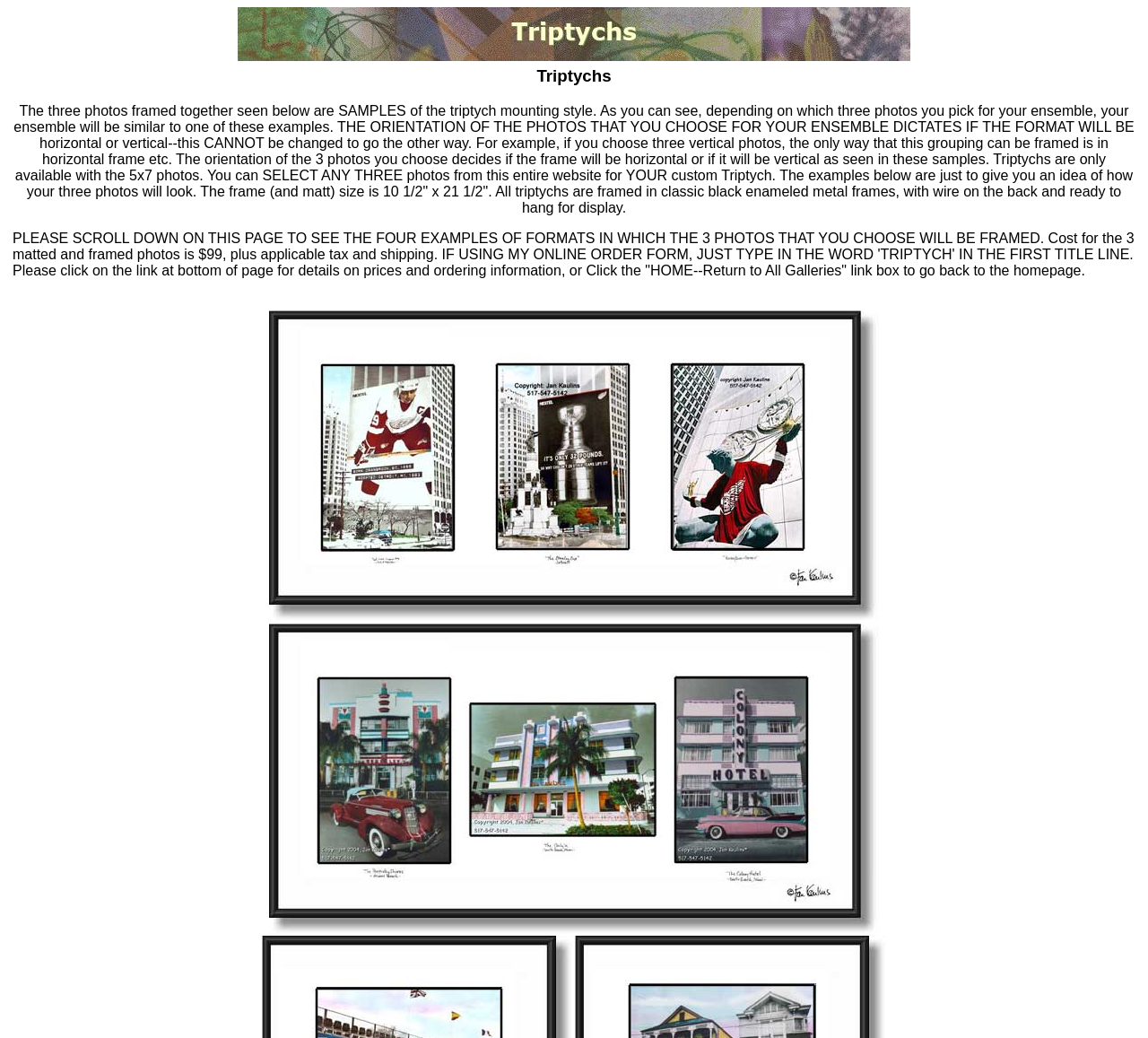What is the relative position of the heading 'Triptychs'?
Refer to the screenshot and deliver a thorough answer to the question presented.

Based on the y1 and y2 coordinates of the heading 'Triptychs' and the image elements, I can determine that the heading is positioned above the images. The y1 and y2 coordinates of the heading are [0.064, 0.083], which are smaller than the y1 and y2 coordinates of the image elements.